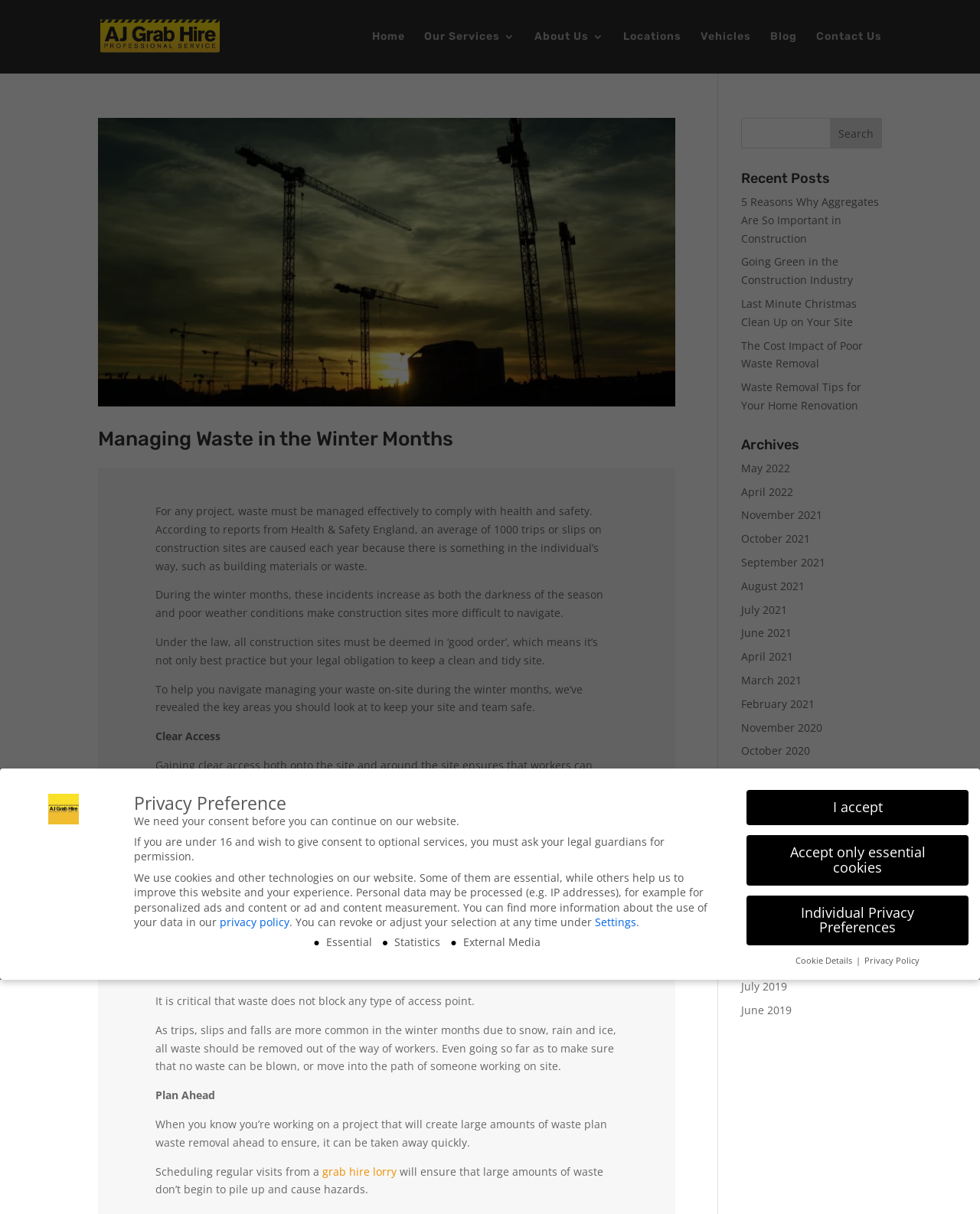Given the element description "placeholder="search e.g. delaware"", identify the bounding box of the corresponding UI element.

None